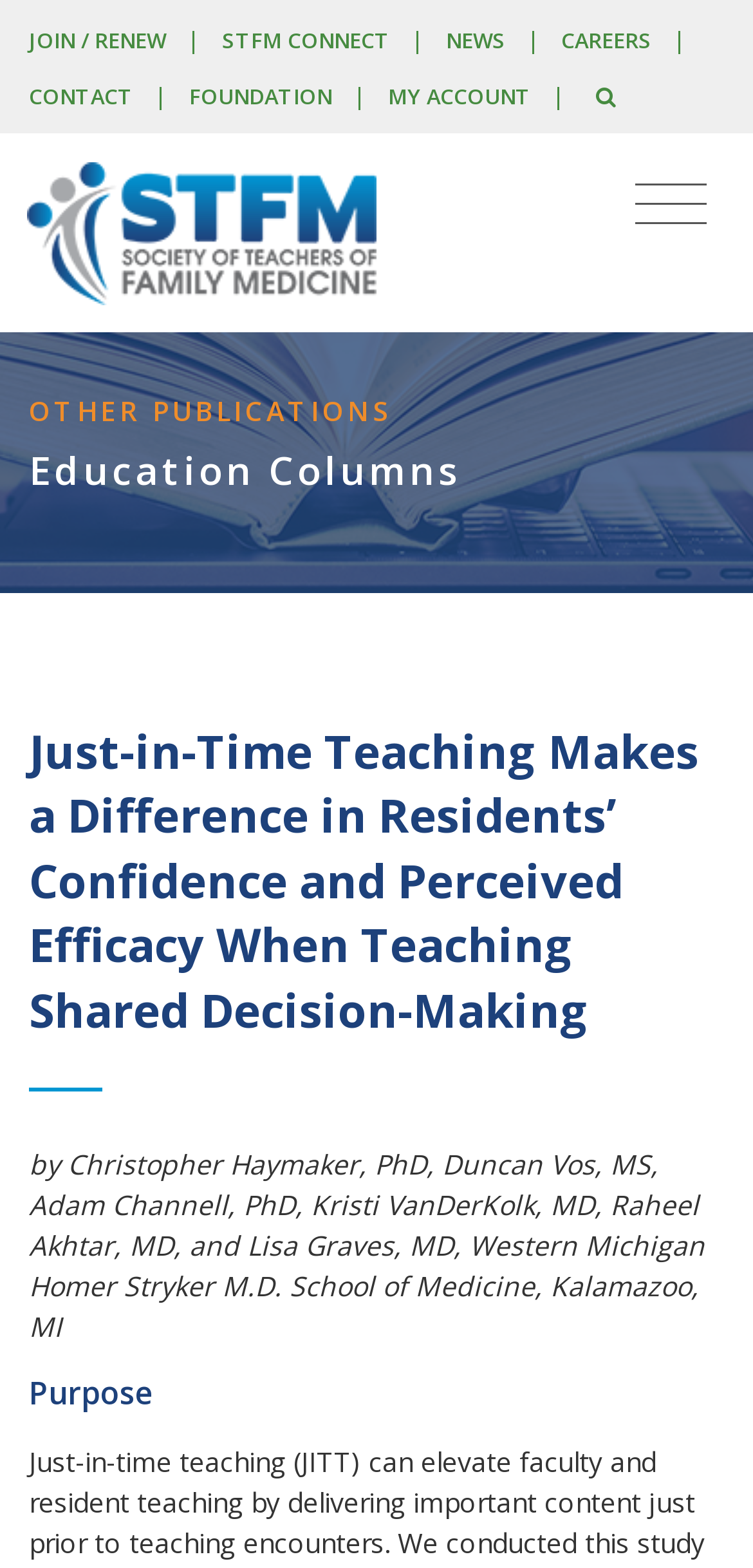Determine the bounding box coordinates of the target area to click to execute the following instruction: "Click on JOIN / RENEW."

[0.038, 0.016, 0.221, 0.034]